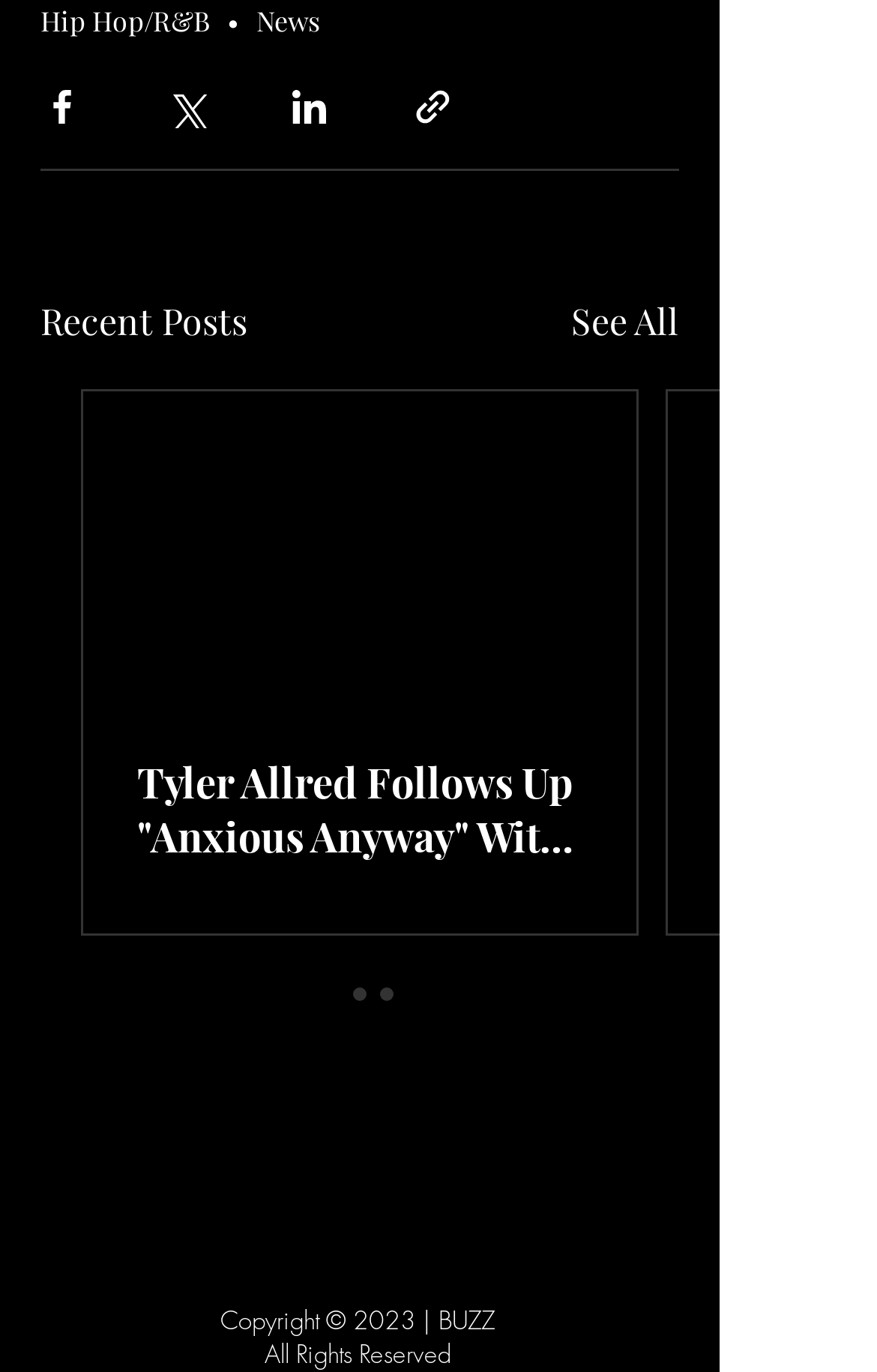Give a one-word or one-phrase response to the question: 
What type of music is mentioned?

Hip Hop/R&B